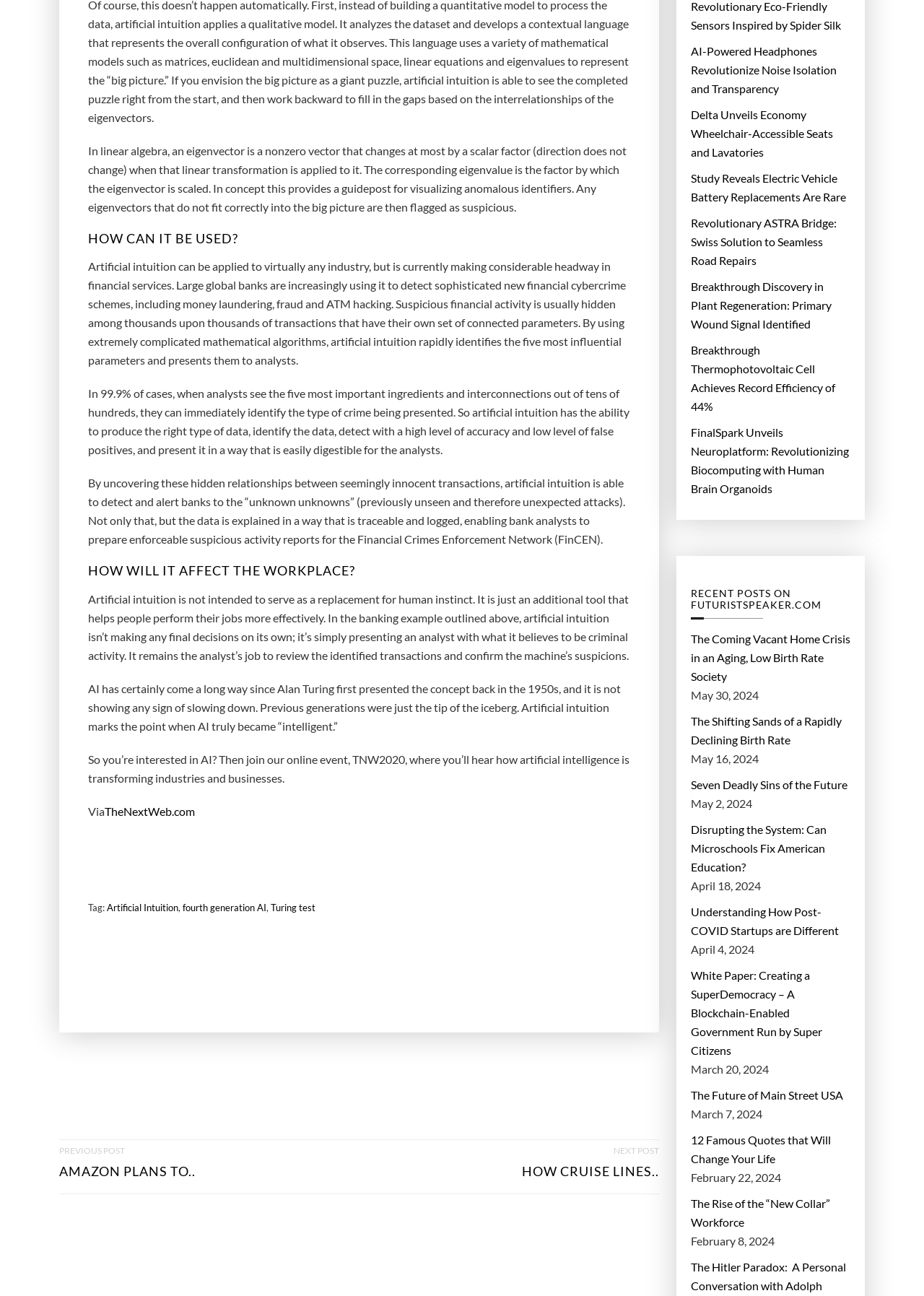What is the event mentioned in the webpage where you can hear about artificial intelligence transforming industries?
Your answer should be a single word or phrase derived from the screenshot.

TNW2020